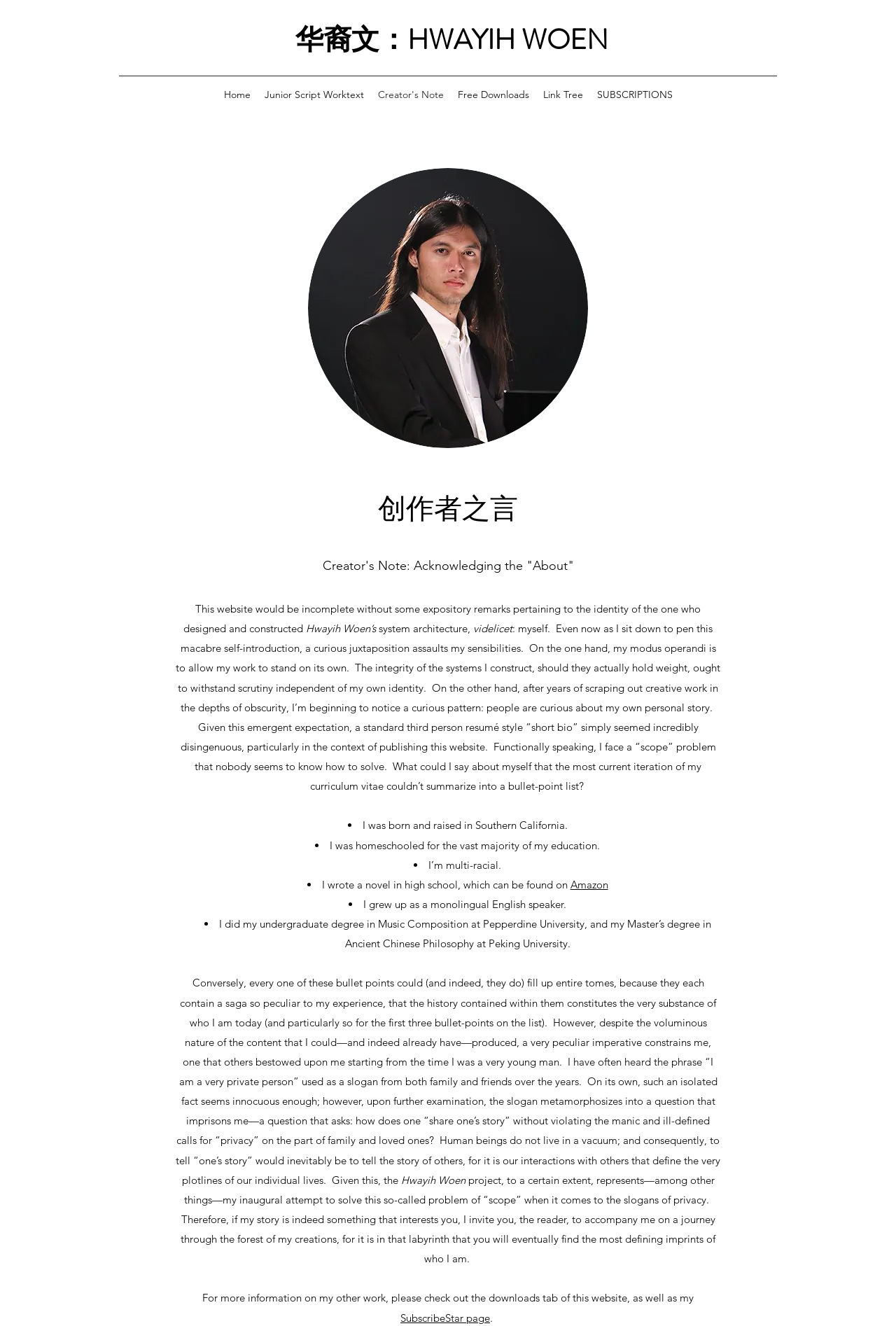Provide an in-depth description of the elements and layout of the webpage.

This webpage is a personal website, specifically a creator's note, with a title "华裔文：Hwayih Woen" (which translates to "Chinese Writing: Hwayih Woen"). At the top, there is a navigation bar with links to different sections of the website, including "Home", "Junior Script Worktext", "Creator's Note", "Free Downloads", "Link Tree", and "SUBSCRIPTIONS".

Below the navigation bar, there is a portrait image, likely of the creator. The main content of the webpage is a personal introduction by the creator, Hwayih Woen. The introduction is divided into several paragraphs, with the first paragraph explaining the purpose of the creator's note and the importance of sharing one's story.

The following paragraphs provide more personal information about the creator, including their background, education, and experiences. The text is written in a formal and introspective tone, with the creator reflecting on their identity, creative work, and the importance of sharing their story.

There are also several bullet points listing interesting facts about the creator, such as their birthplace, education, and accomplishments. These bullet points are scattered throughout the text, providing additional insights into the creator's life and experiences.

Throughout the webpage, there are links to other sections of the website, including the downloads tab and the creator's SubscribeStar page, where readers can find more information about their work. Overall, the webpage is a personal and introspective space where the creator shares their story and invites readers to explore their creative work.